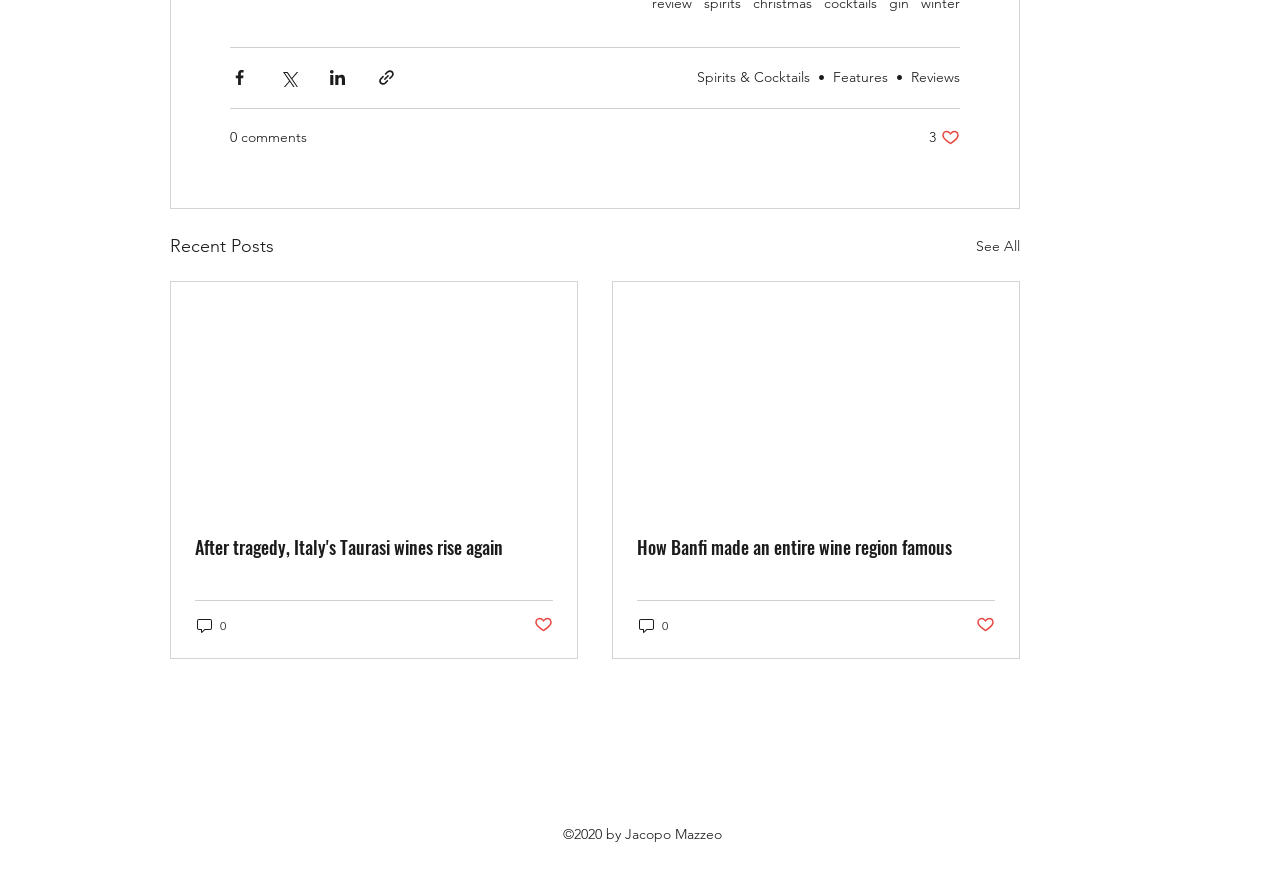Find the bounding box coordinates for the area that must be clicked to perform this action: "Read an article".

[0.134, 0.321, 0.451, 0.58]